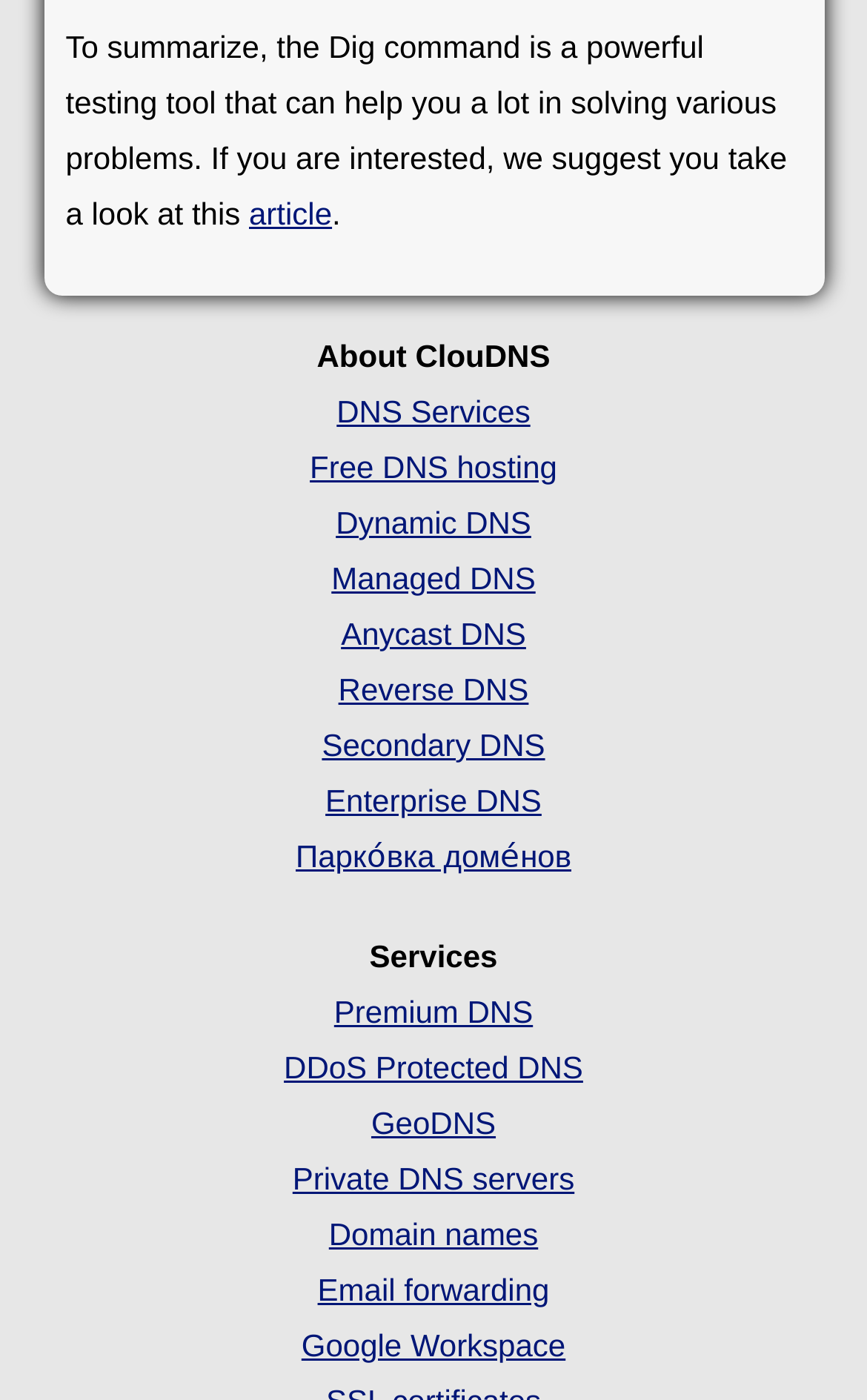Give a one-word or phrase response to the following question: What is the last link under 'Services'?

Email forwarding